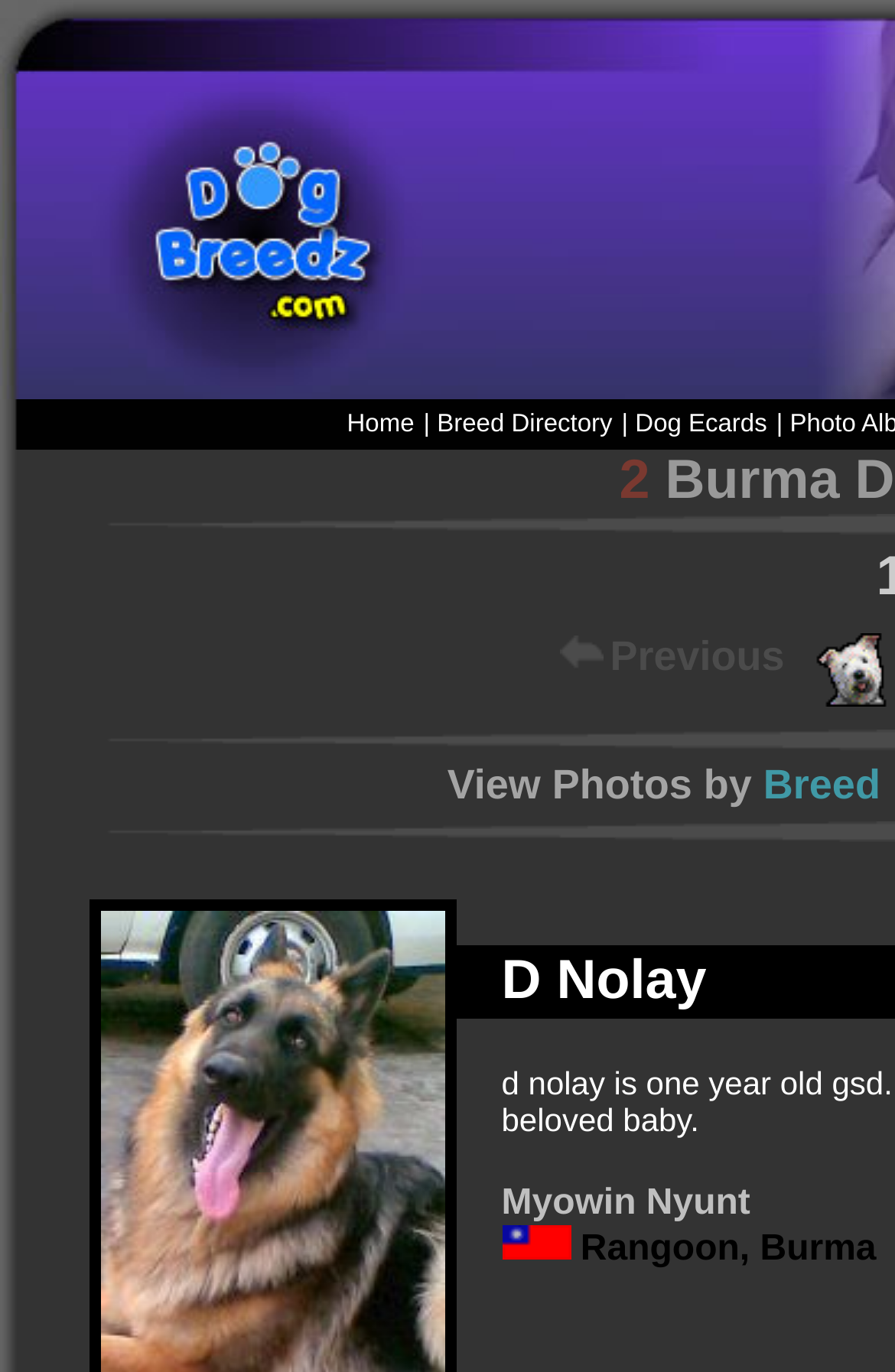Using the format (top-left x, top-left y, bottom-right x, bottom-right y), provide the bounding box coordinates for the described UI element. All values should be floating point numbers between 0 and 1: Home

[0.388, 0.299, 0.463, 0.319]